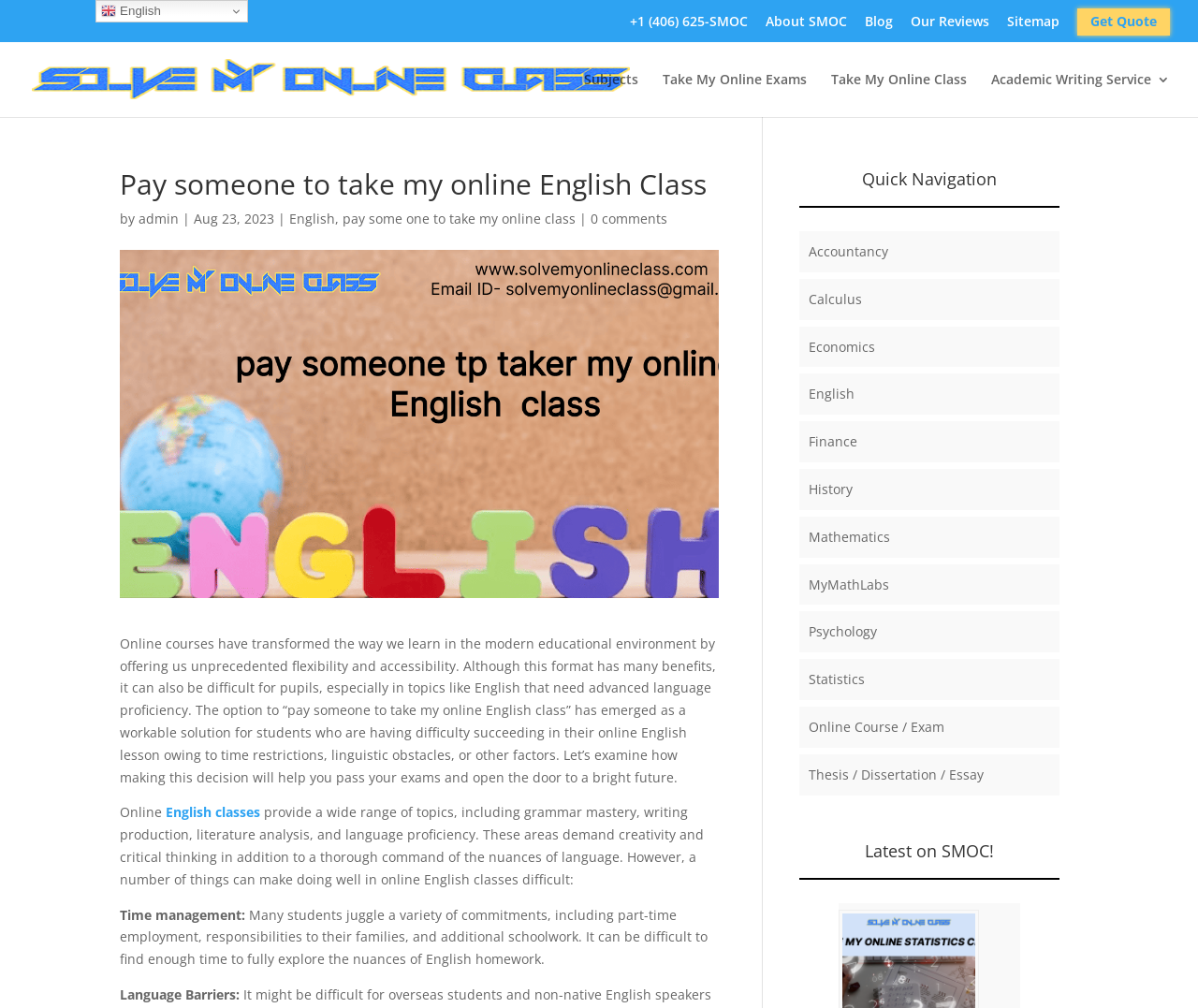Given the element description "Academic Writing Service" in the screenshot, predict the bounding box coordinates of that UI element.

[0.827, 0.072, 0.977, 0.116]